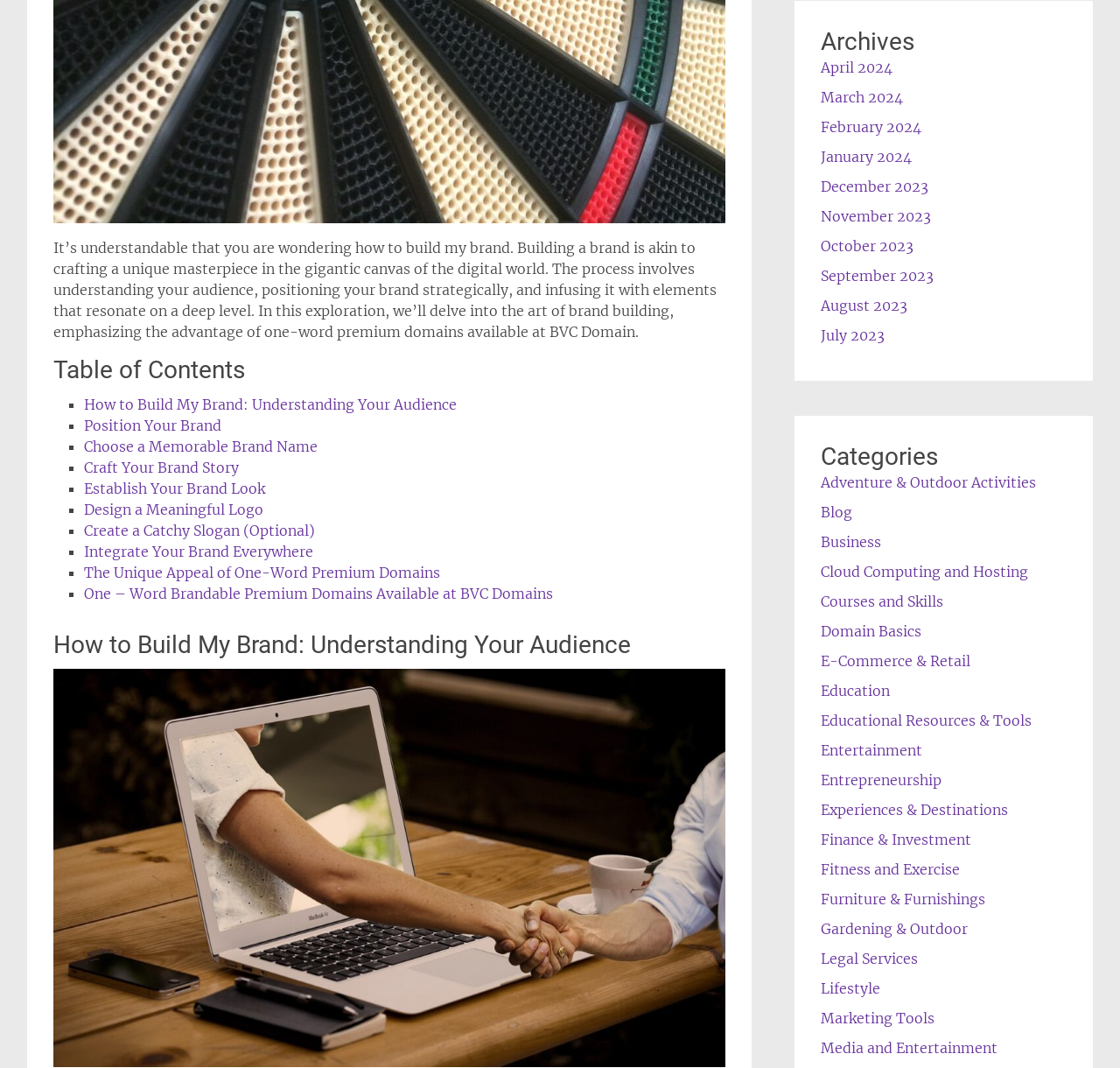Locate the coordinates of the bounding box for the clickable region that fulfills this instruction: "Read 'The Unique Appeal of One-Word Premium Domains'".

[0.075, 0.528, 0.393, 0.544]